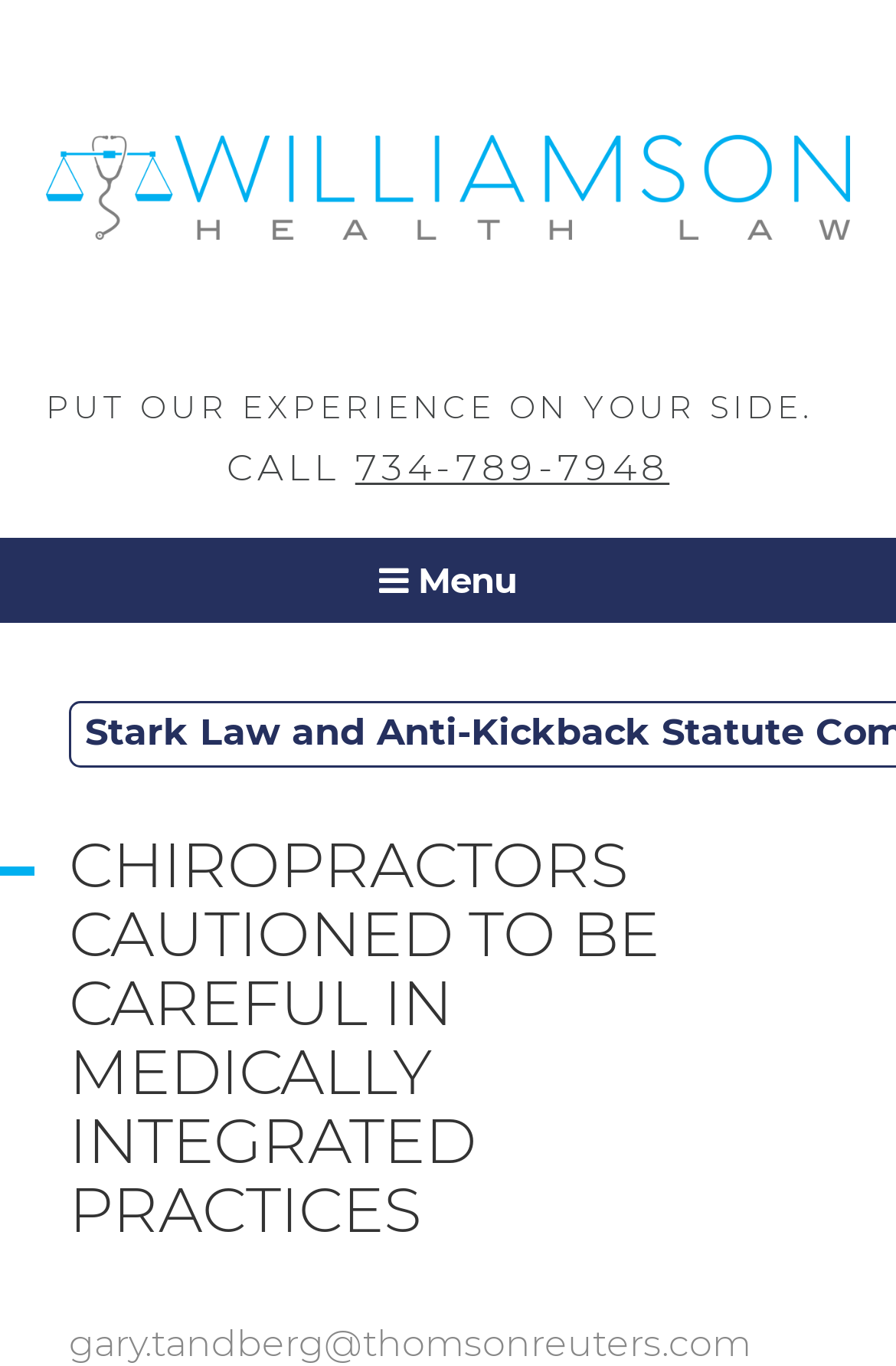What is the name of the law firm?
Look at the screenshot and provide an in-depth answer.

The name of the law firm can be found in the top-left corner of the webpage, where it is written as a link and also accompanied by an image with the same name.